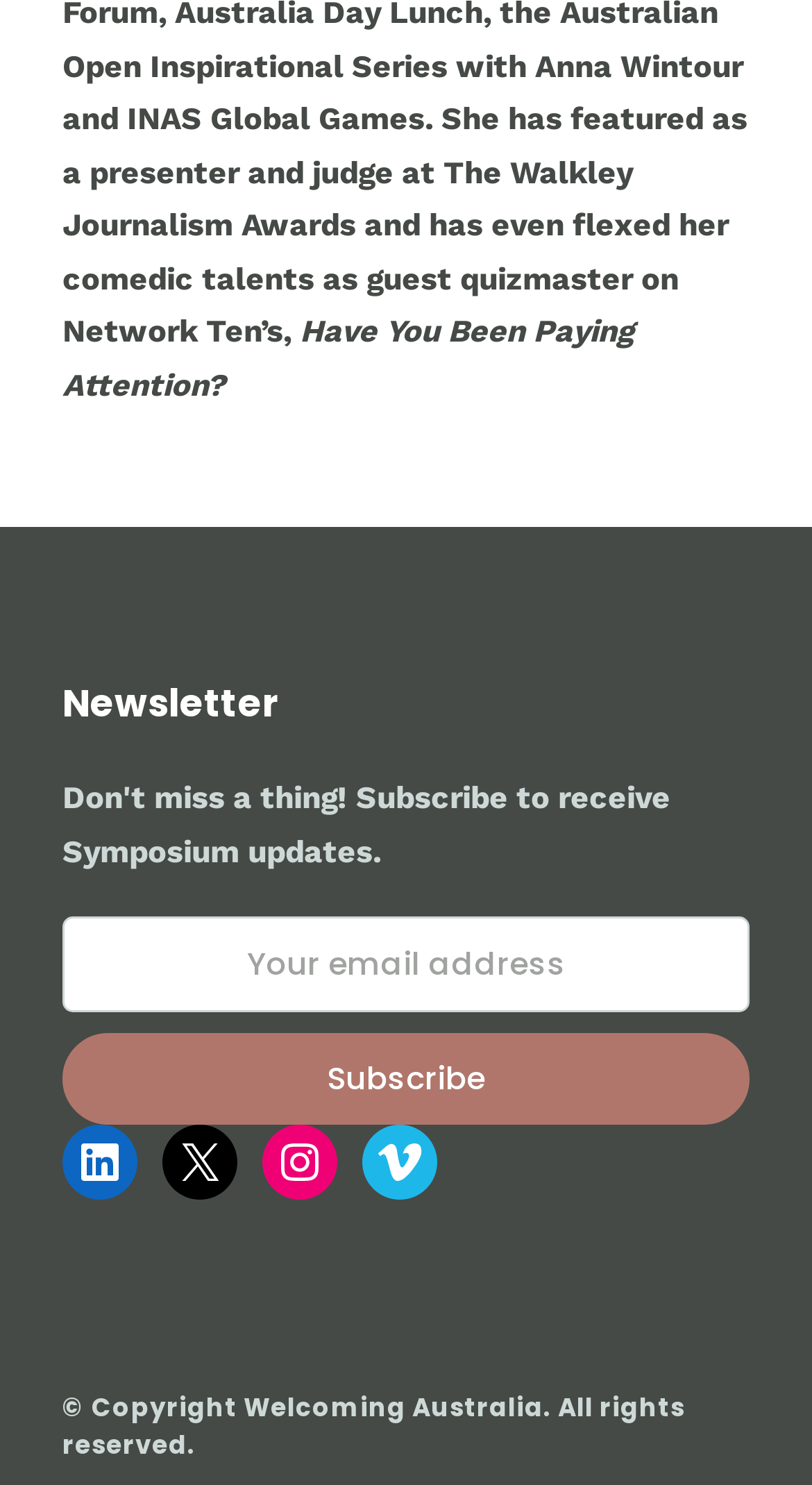Respond to the following question with a brief word or phrase:
What is the purpose of the 'Subscribe' button?

To subscribe to the newsletter